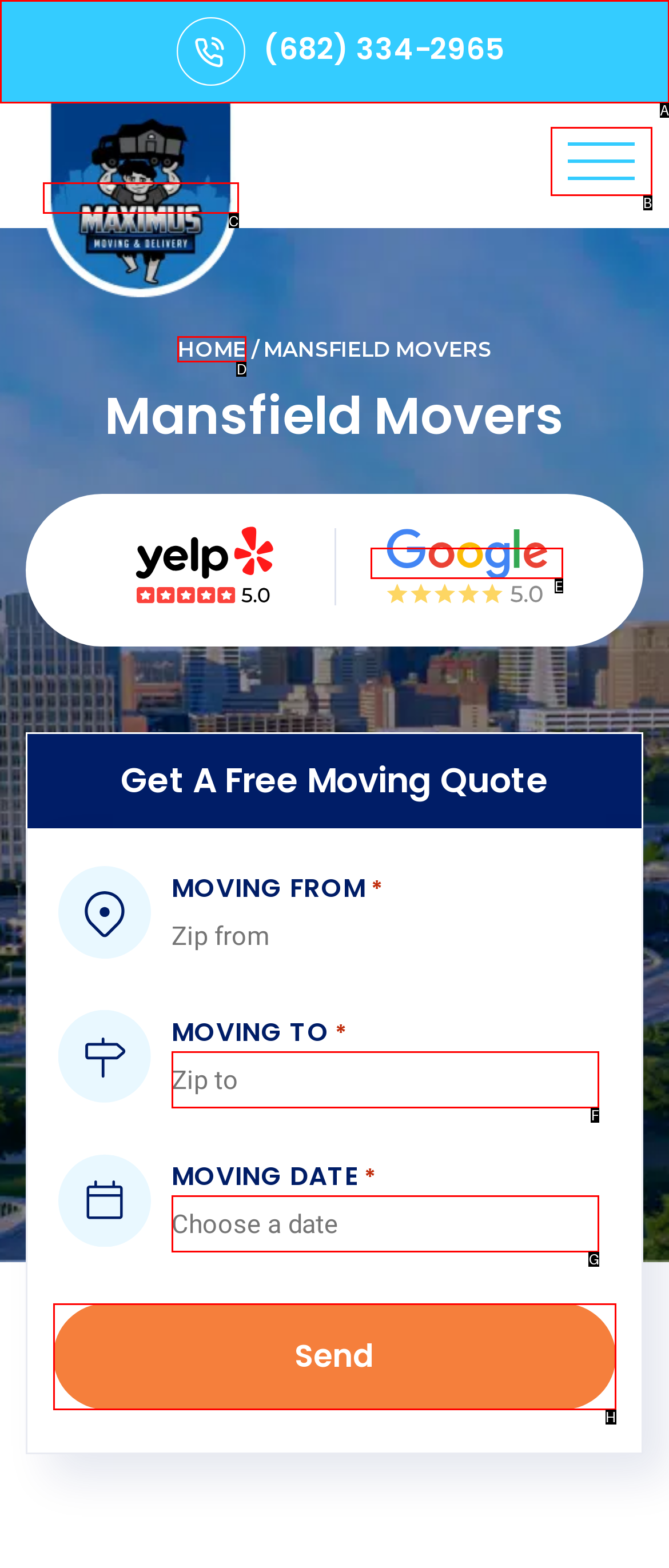Identify the option that corresponds to the description: name="input_3" placeholder="Zip to" 
Provide the letter of the matching option from the available choices directly.

F